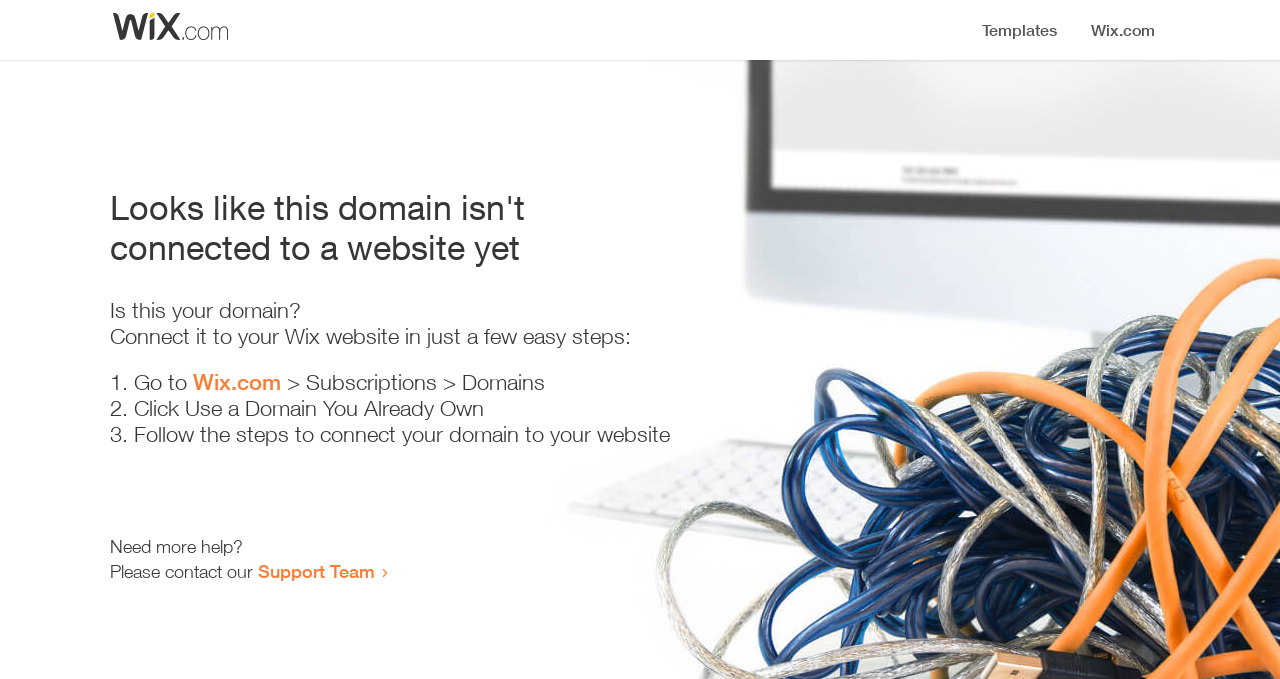Explain the webpage's design and content in an elaborate manner.

This webpage appears to be an error page, indicating that a domain is not connected to a website yet. At the top, there is a small image, likely a logo or icon. Below the image, a prominent heading reads "Looks like this domain isn't connected to a website yet". 

Underneath the heading, a series of instructions are provided to connect the domain to a Wix website. The instructions are divided into three steps, each marked with a numbered list marker (1., 2., and 3.). The first step involves going to Wix.com, followed by navigating to the Subscriptions and Domains section. The second step is to click "Use a Domain You Already Own", and the third step is to follow the instructions to connect the domain to the website.

At the bottom of the page, there is a section offering additional help, with a message "Need more help?" followed by an invitation to contact the Support Team via a link.